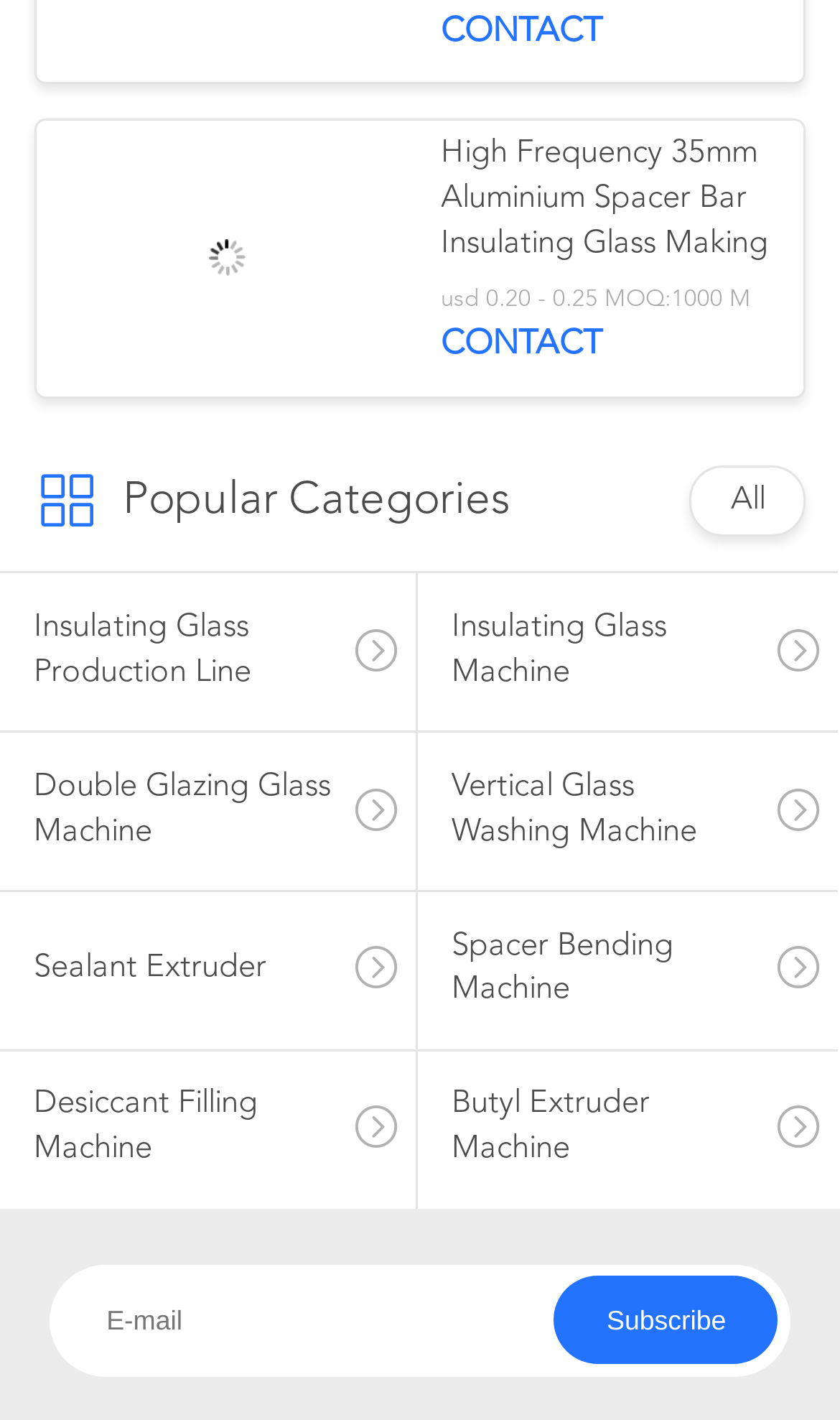Specify the bounding box coordinates of the area that needs to be clicked to achieve the following instruction: "Click the High Frequency 35mm Aluminium Spacer Bar Insulating Glass Making link".

[0.525, 0.094, 0.917, 0.189]